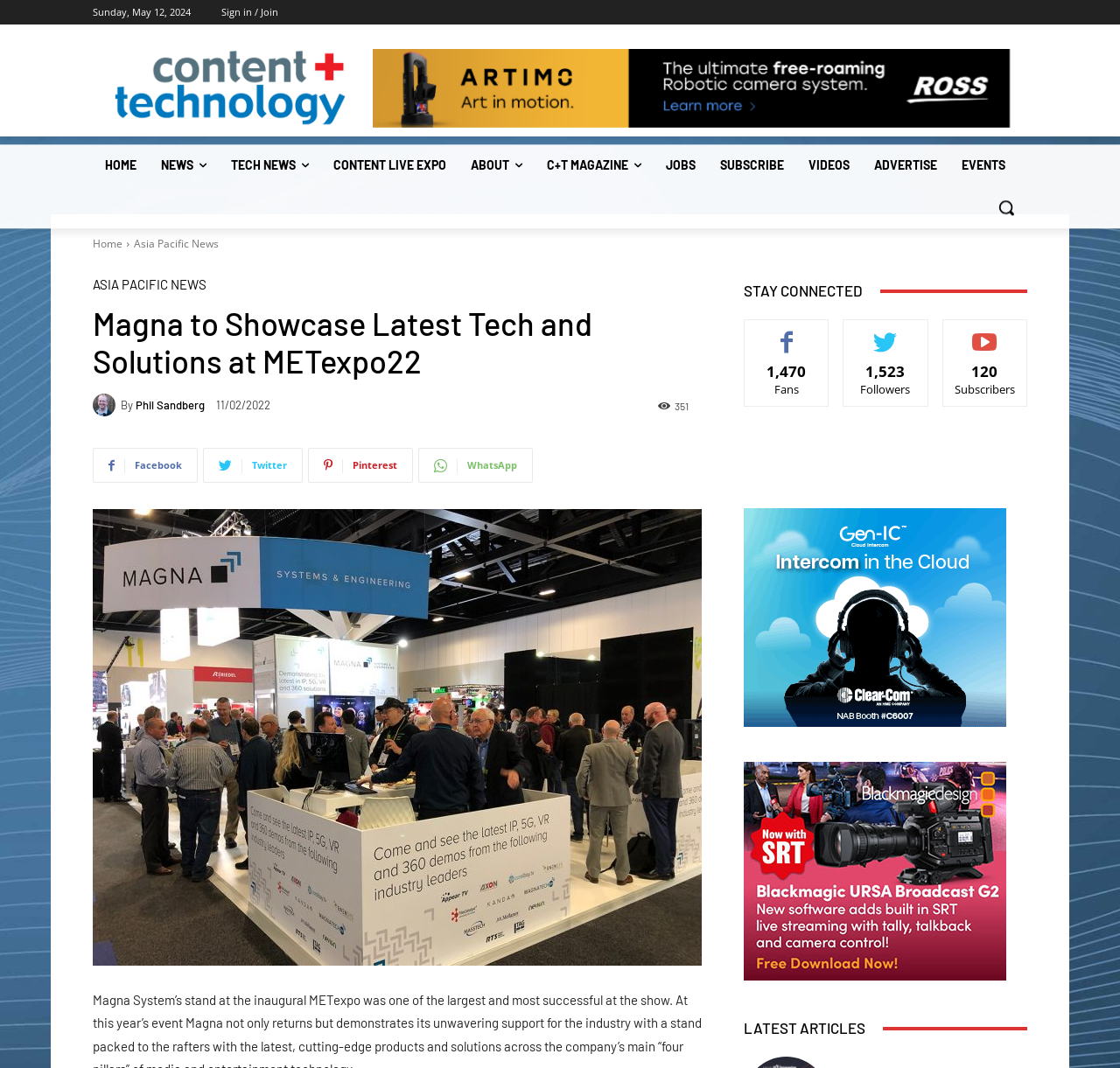Please use the details from the image to answer the following question comprehensively:
What is the name of the event mentioned in the article?

I found the name of the event by looking at the heading element, which is 'Magna to Showcase Latest Tech and Solutions at METexpo22'.